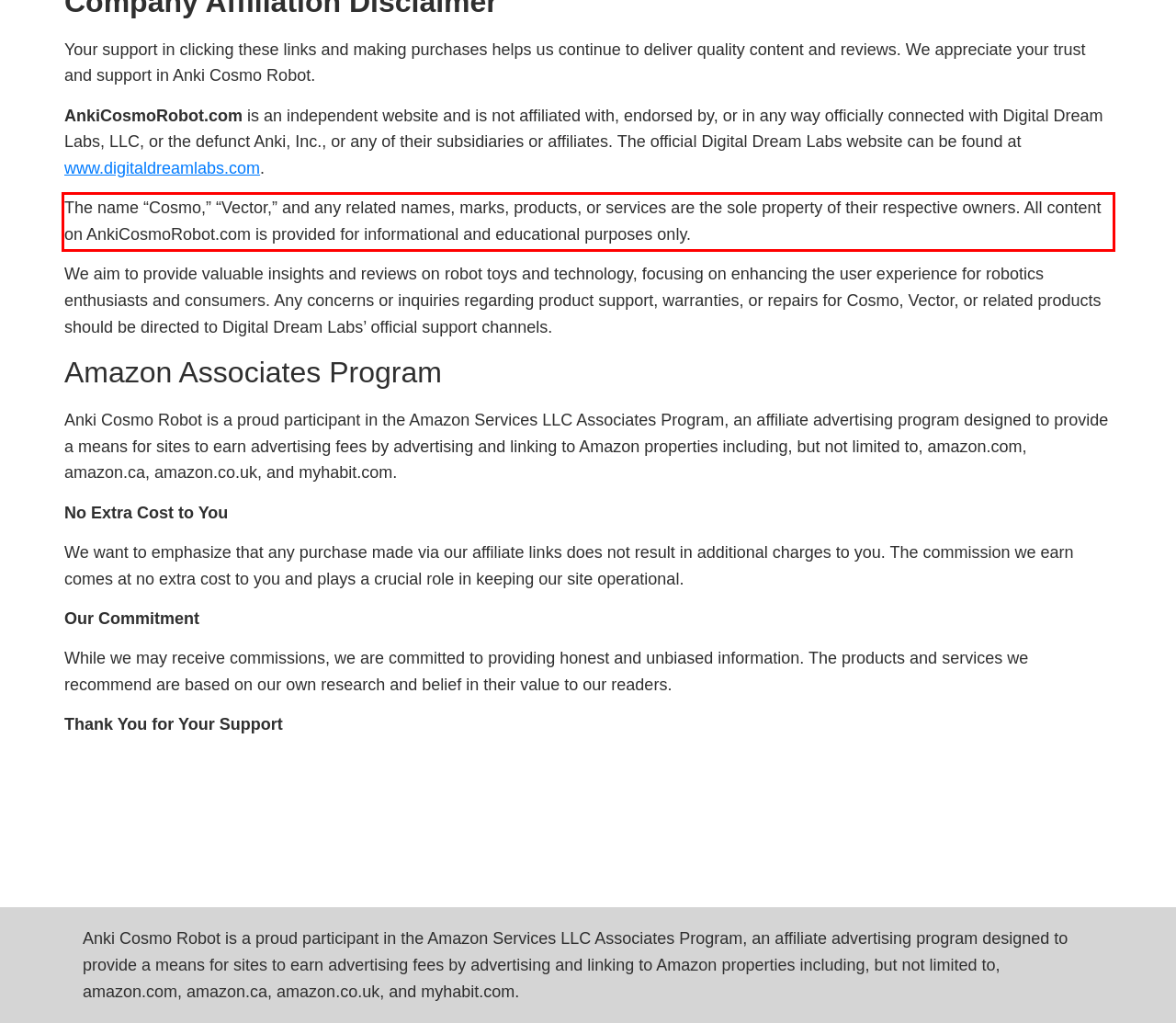You have a screenshot of a webpage with a red bounding box. Use OCR to generate the text contained within this red rectangle.

The name “Cosmo,” “Vector,” and any related names, marks, products, or services are the sole property of their respective owners. All content on AnkiCosmoRobot.com is provided for informational and educational purposes only.